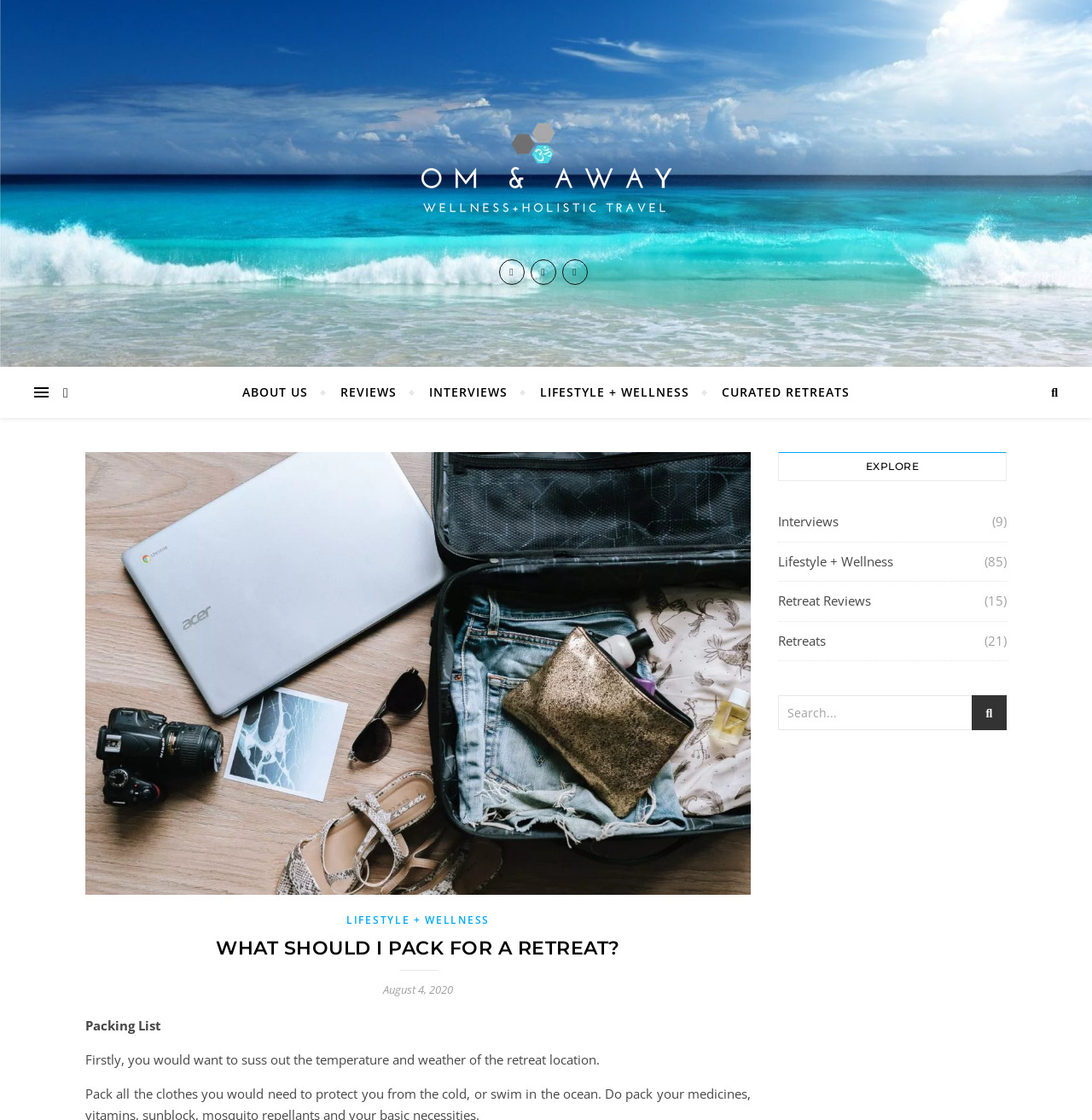What is the date of the current article?
Based on the image, answer the question with as much detail as possible.

The date of the current article can be found in the heading section of the webpage, where it says 'August 4, 2020' in a static text format.